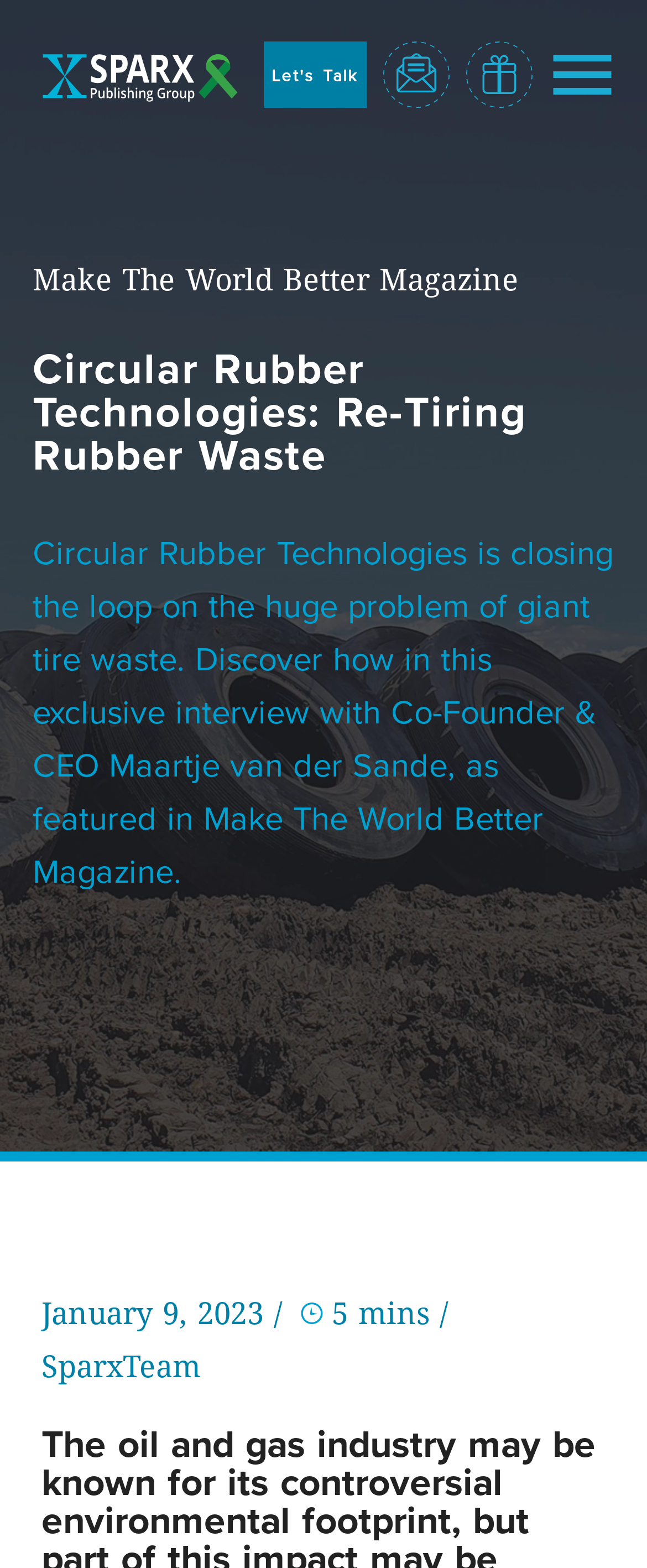Using the information in the image, could you please answer the following question in detail:
What is the name of the magazine featured in this article?

I found the answer by looking at the static text element with the bounding box coordinates [0.05, 0.165, 0.801, 0.191], which contains the text 'Make The World Better Magazine'.